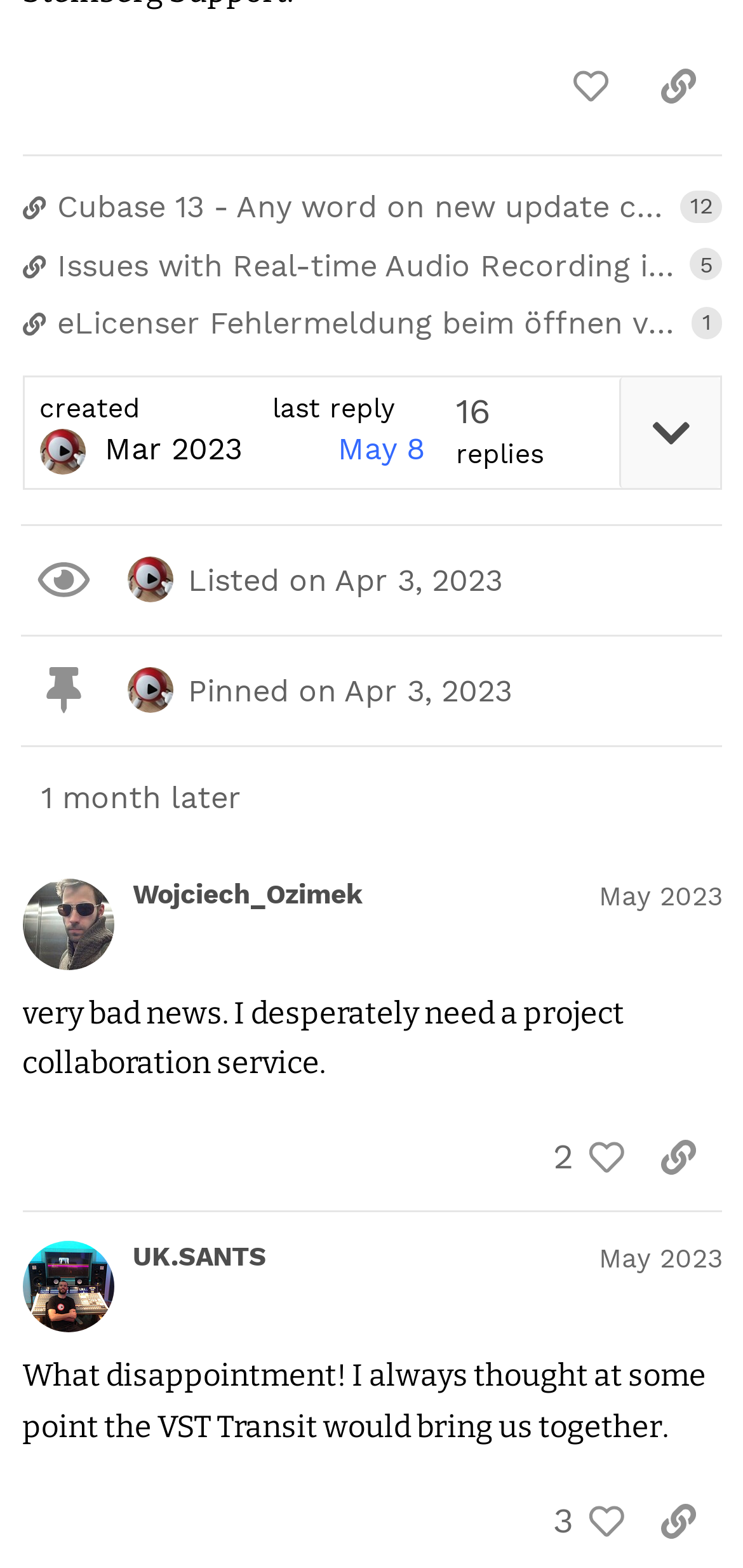Given the webpage screenshot, identify the bounding box of the UI element that matches this description: "Dennis Pickle".

None